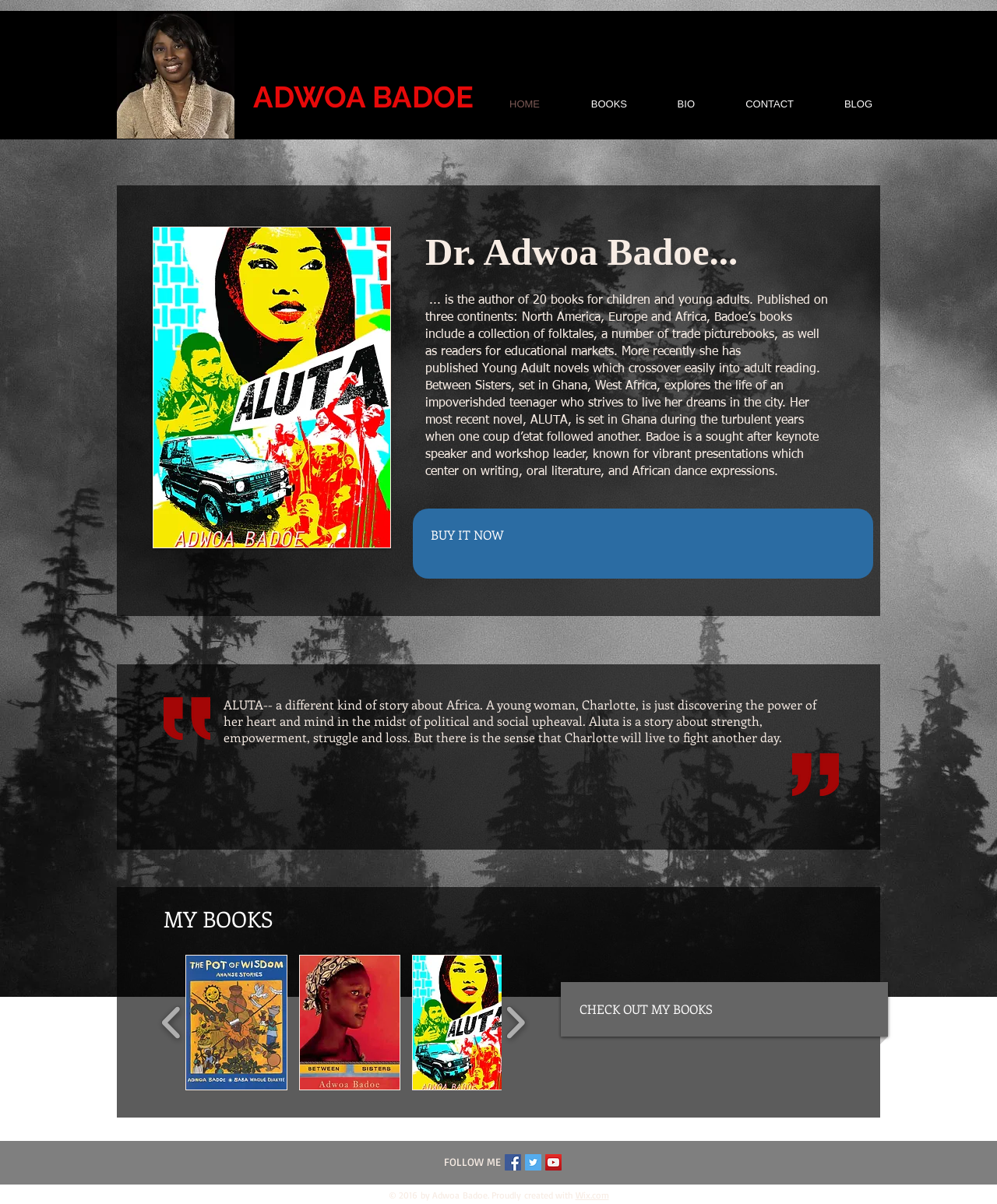Explain in detail what is displayed on the webpage.

The webpage is about author Adwoa Badoe, featuring her profile, books, and social media links. At the top, there is a navigation menu with links to HOME, BOOKS, BIO, CONTACT, and BLOG. Below the navigation menu, there is a main section that takes up most of the page.

On the left side of the main section, there is a small image of a person, likely the author. Next to the image, there is a brief introduction to Adwoa Badoe, mentioning that she is the author of 20 books for children and young adults. Below the introduction, there is a longer text describing her books, including a collection of folktales, trade picture books, and young adult novels.

On the right side of the main section, there is a section titled "MY BOOKS" with a slider gallery featuring images of book covers. The slider has buttons to play backward and forward, and each image has a popup menu. Below the slider gallery, there is a button to "CHECK OUT MY BOOKS".

At the bottom of the page, there is a section with social media links, including Facebook, Twitter, and YouTube. Next to the social media links, there is a text "FOLLOW ME". The page ends with a copyright notice and a link to Wix.com, the website builder used to create the site.